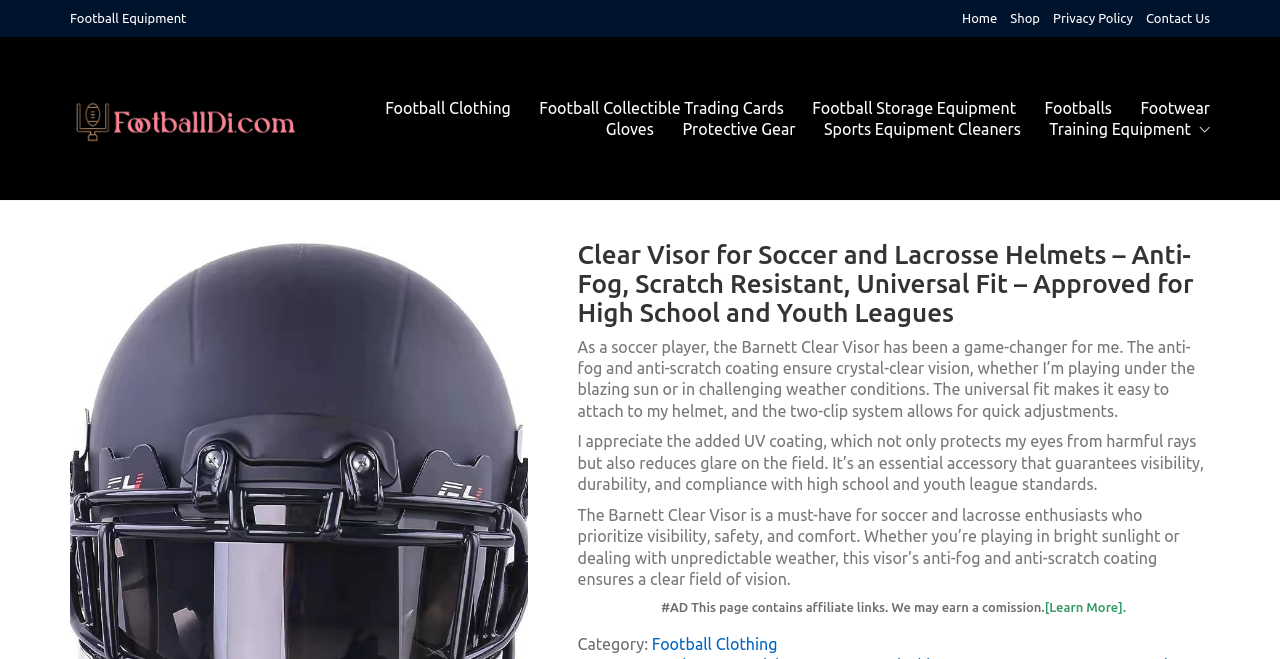Give a concise answer using only one word or phrase for this question:
What is the name of the website?

FootballDi.com